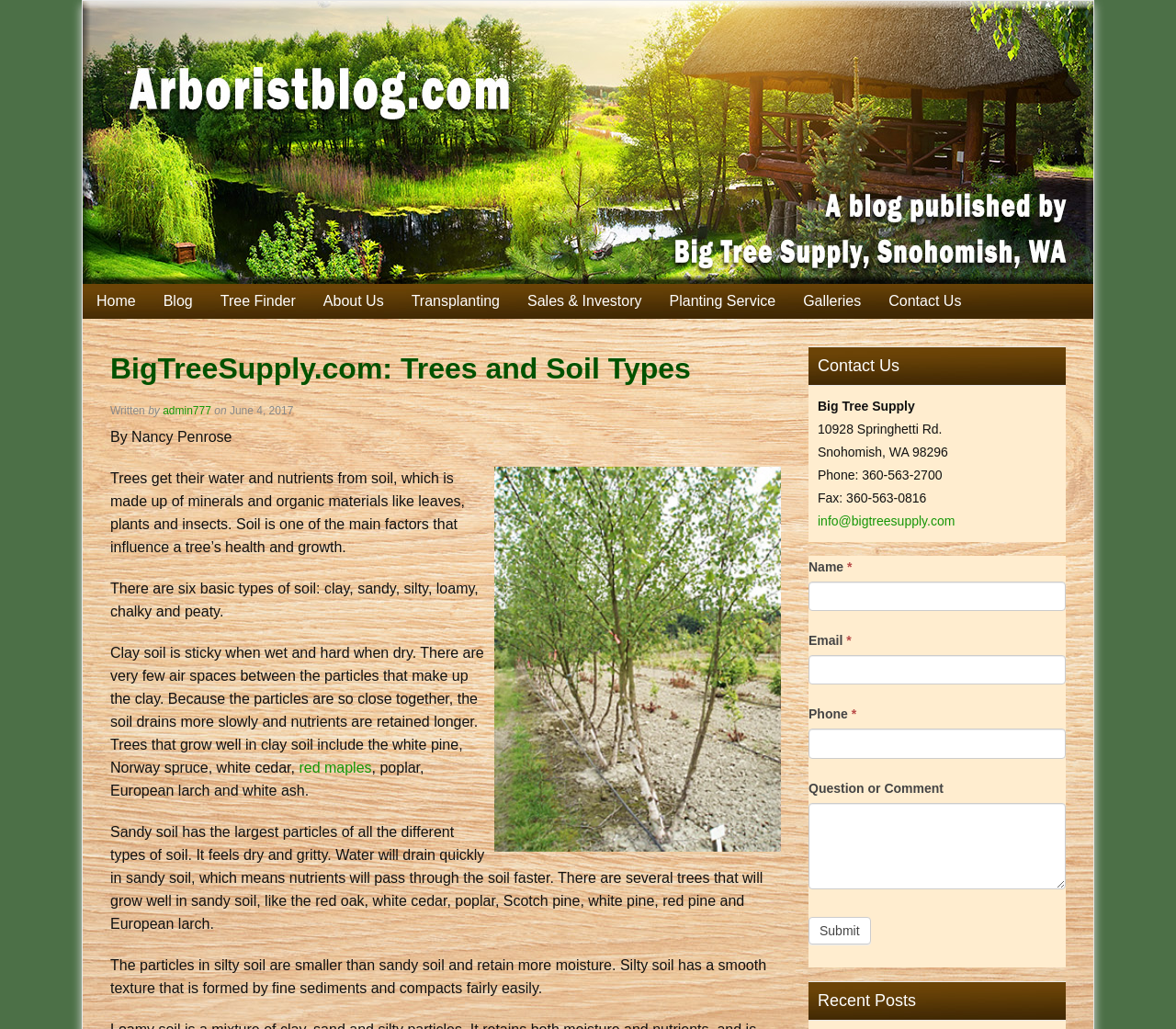Identify the bounding box coordinates for the UI element described as: "parent_node: Email name="form_fields[email]" placeholder="Email Address"". The coordinates should be provided as four floats between 0 and 1: [left, top, right, bottom].

None